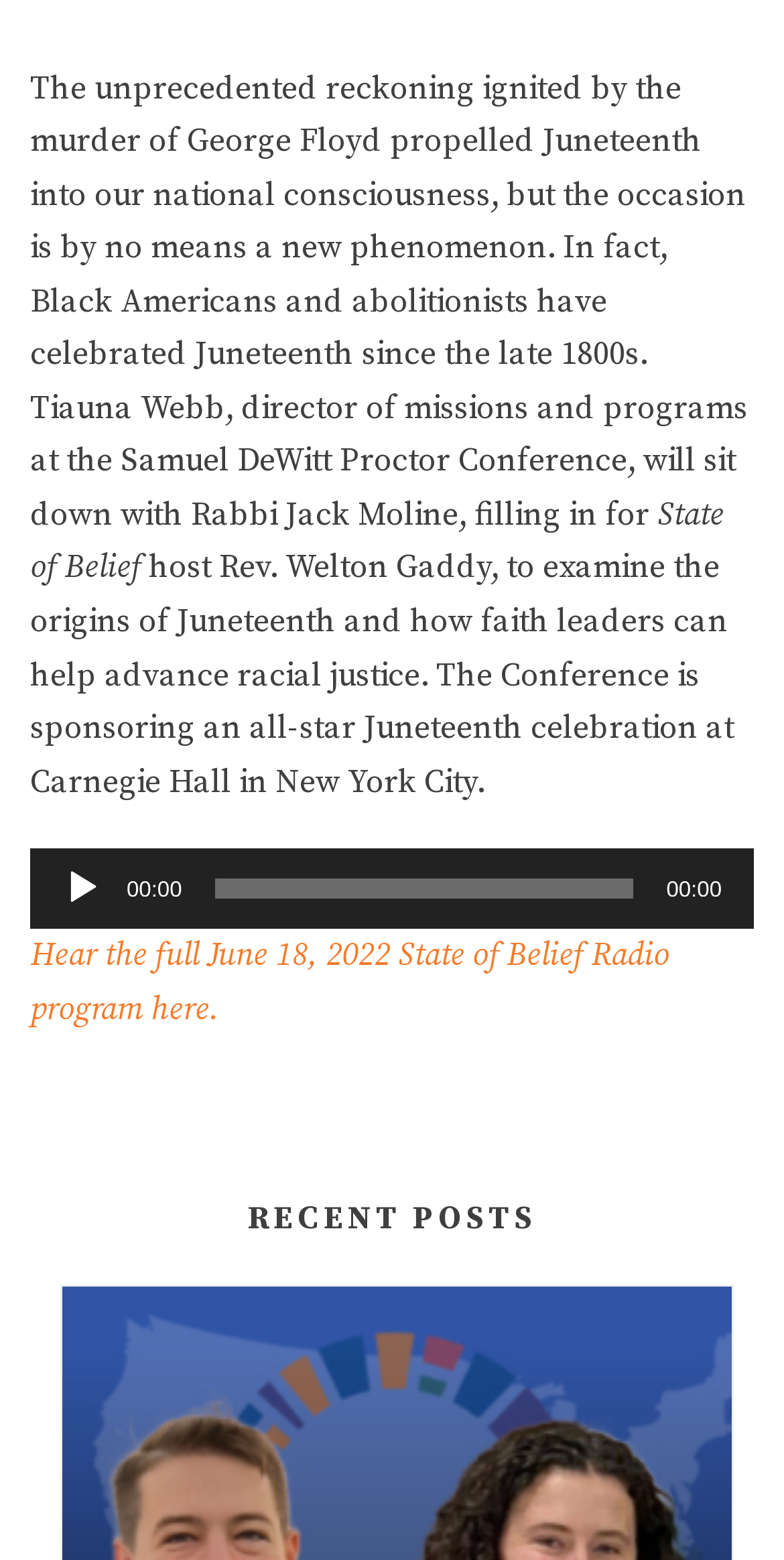Given the element description: "June 19, 2022", predict the bounding box coordinates of the UI element it refers to, using four float numbers between 0 and 1, i.e., [left, top, right, bottom].

[0.038, 0.118, 0.11, 0.201]